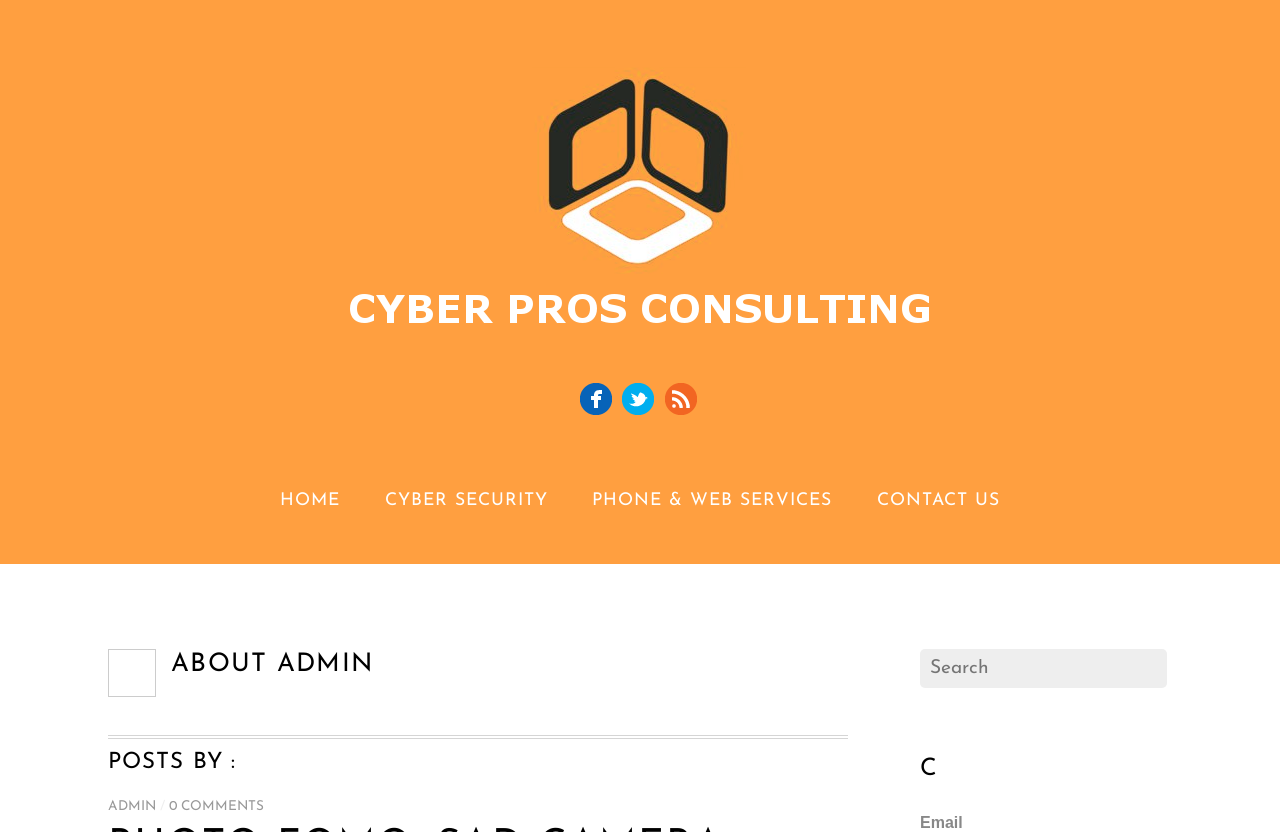Please identify the bounding box coordinates of the element that needs to be clicked to execute the following command: "read about admin". Provide the bounding box using four float numbers between 0 and 1, formatted as [left, top, right, bottom].

[0.084, 0.78, 0.662, 0.819]